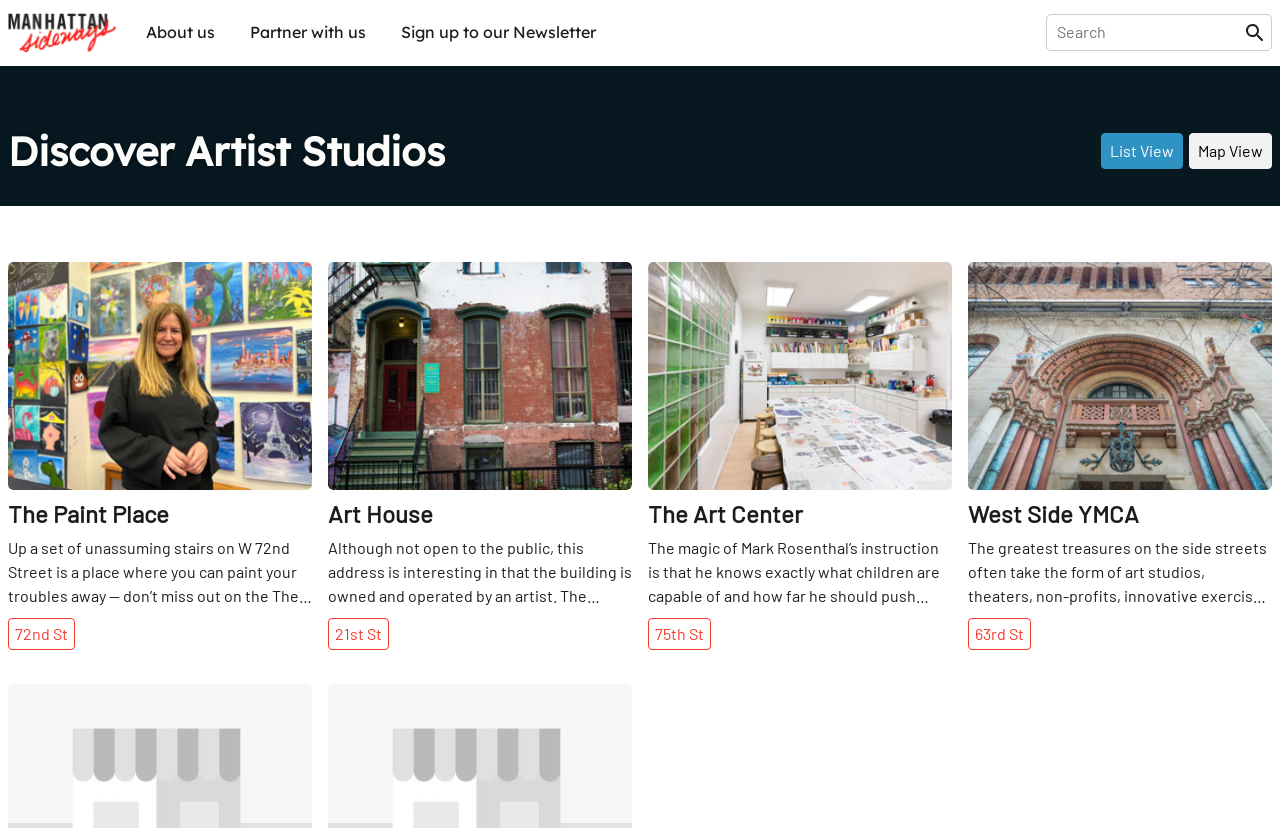Locate the bounding box coordinates of the clickable part needed for the task: "Search for artist studios".

[0.826, 0.018, 0.97, 0.06]